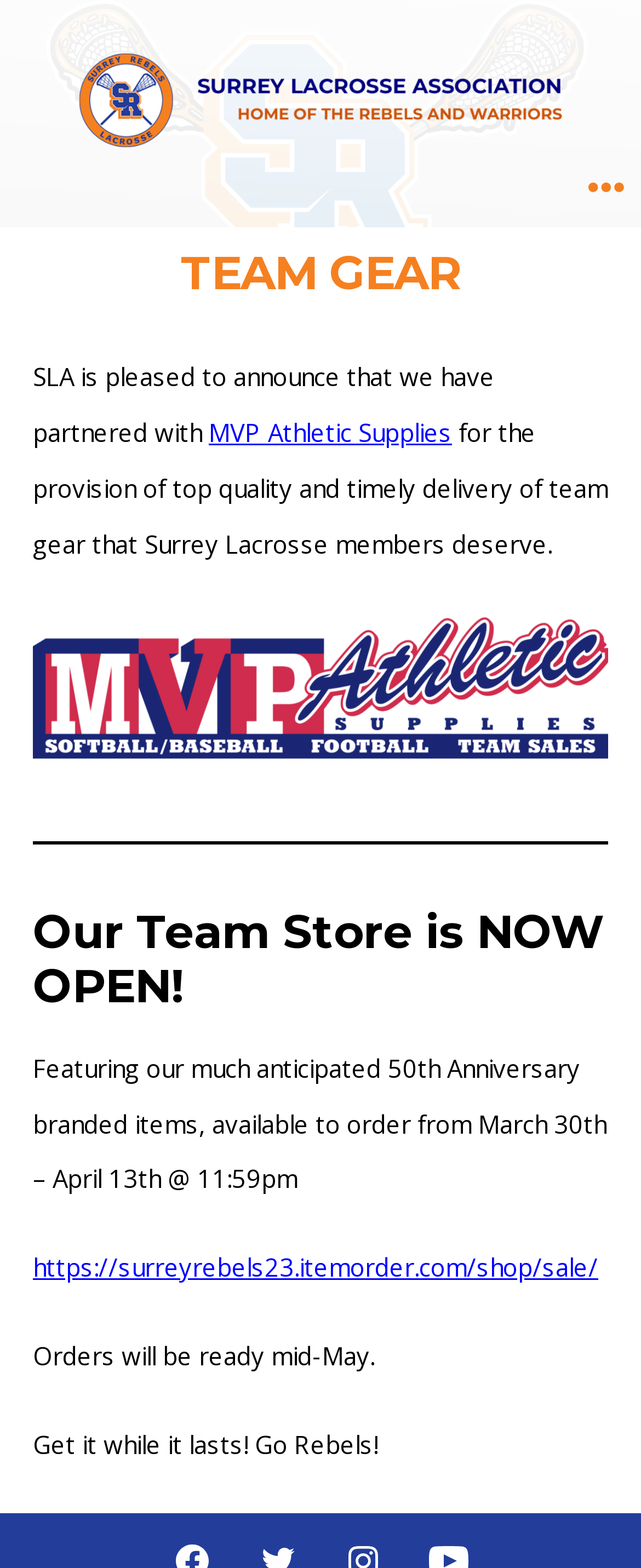Bounding box coordinates are specified in the format (top-left x, top-left y, bottom-right x, bottom-right y). All values are floating point numbers bounded between 0 and 1. Please provide the bounding box coordinate of the region this sentence describes: https://surreyrebels23.itemorder.com/shop/sale/

[0.051, 0.798, 0.933, 0.819]